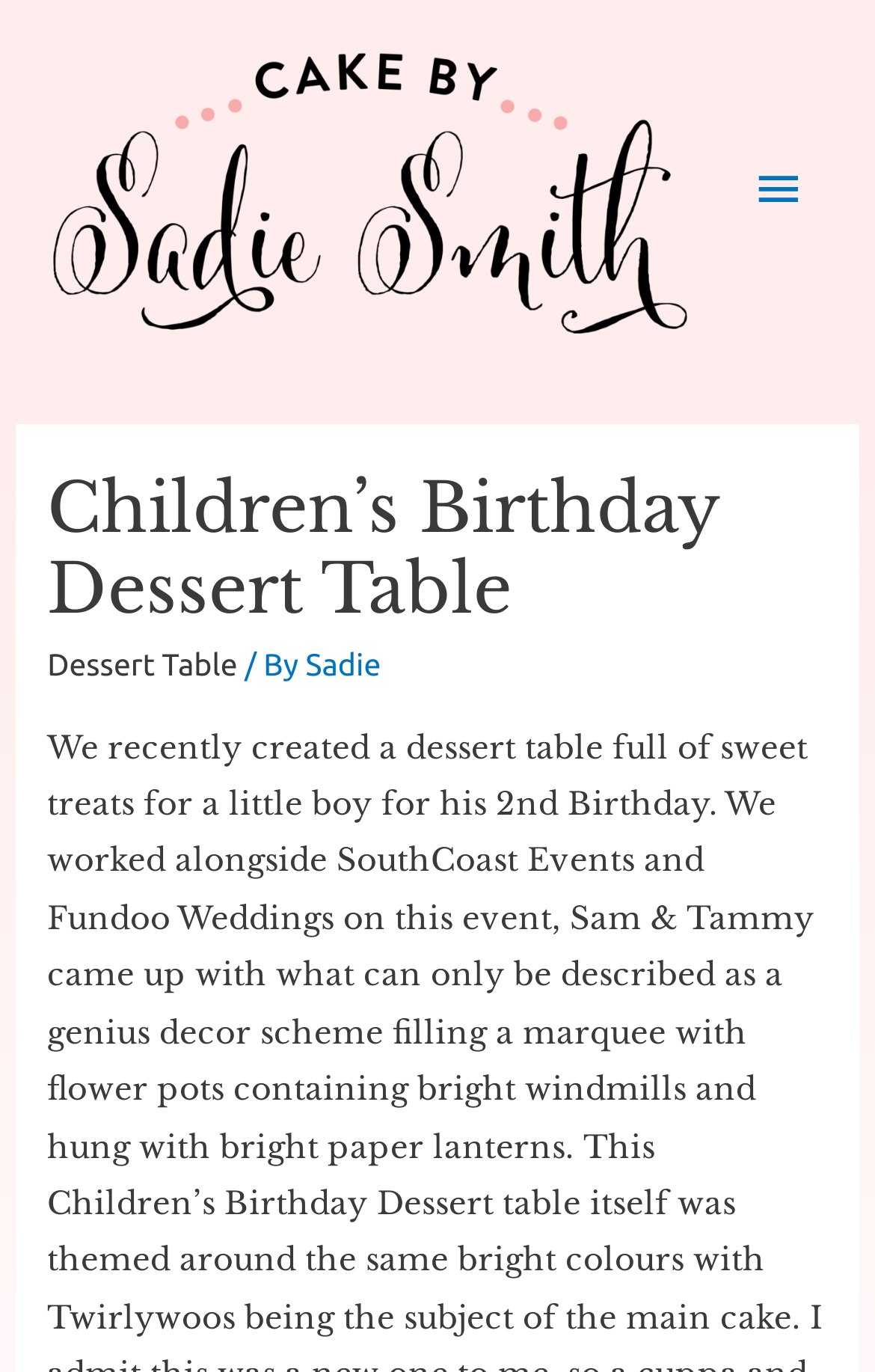Determine the bounding box coordinates of the UI element that matches the following description: "Sadie". The coordinates should be four float numbers between 0 and 1 in the format [left, top, right, bottom].

[0.349, 0.471, 0.435, 0.498]